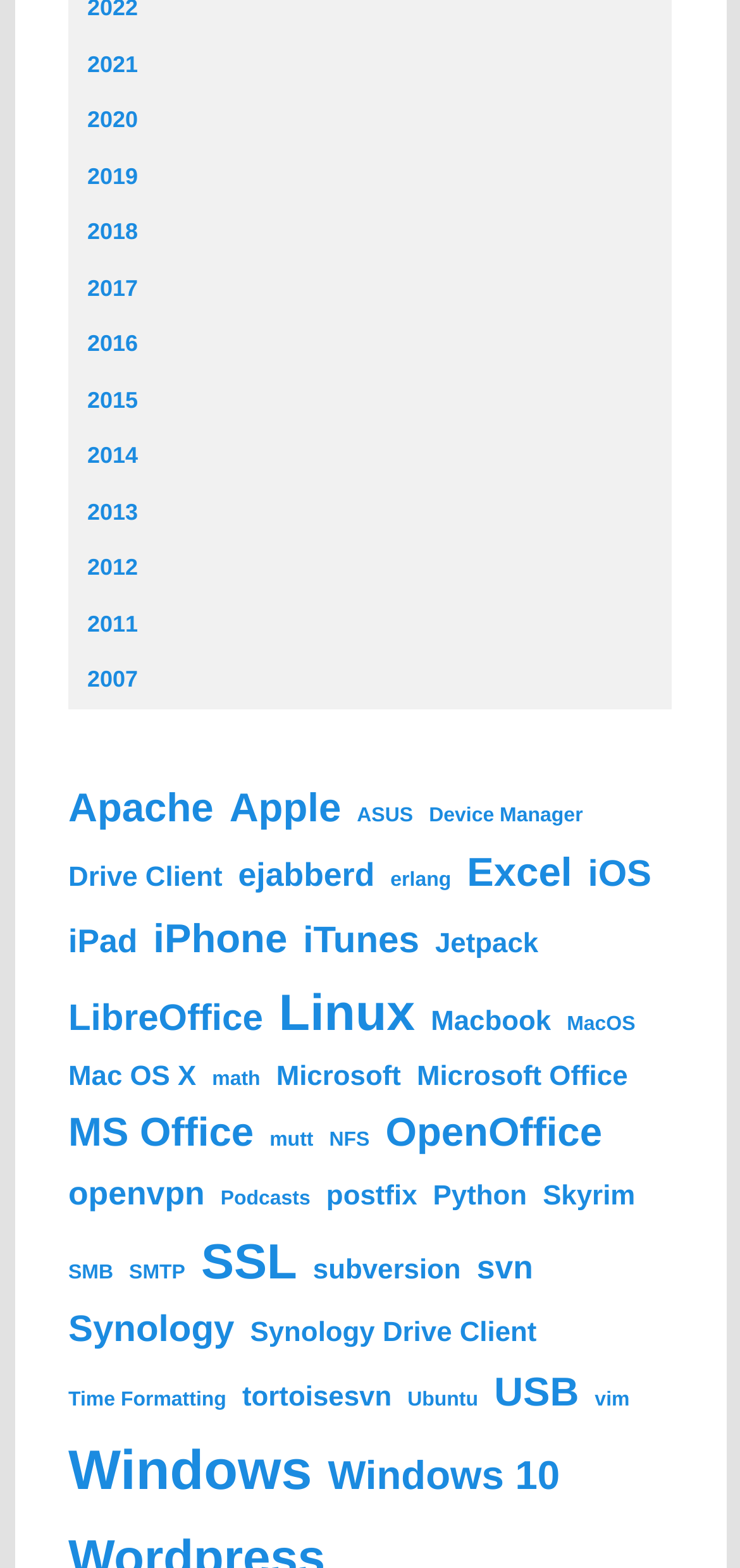Locate the bounding box coordinates of the clickable area needed to fulfill the instruction: "Learn about Synology Drive Client".

[0.338, 0.837, 0.725, 0.866]